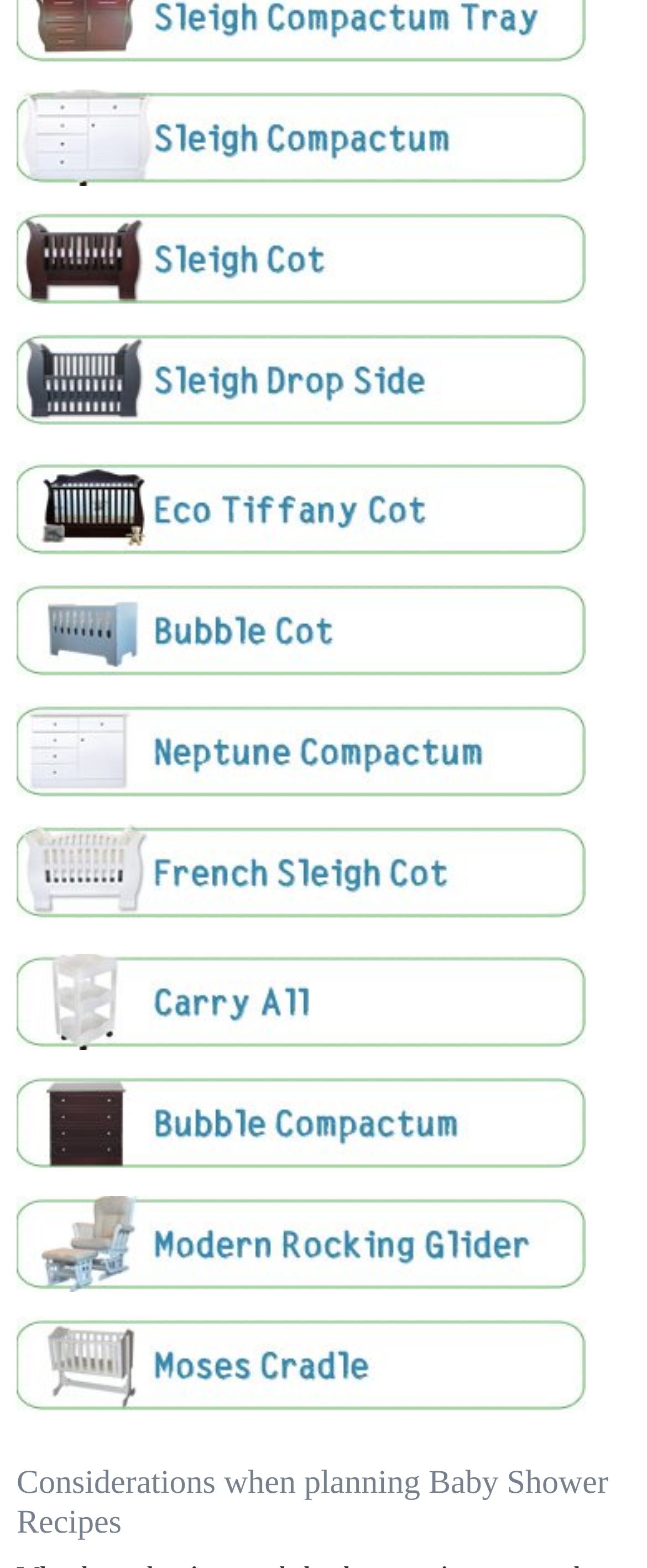Please find the bounding box coordinates of the element that you should click to achieve the following instruction: "go to the modern rocking glider page". The coordinates should be presented as four float numbers between 0 and 1: [left, top, right, bottom].

[0.026, 0.812, 0.905, 0.828]